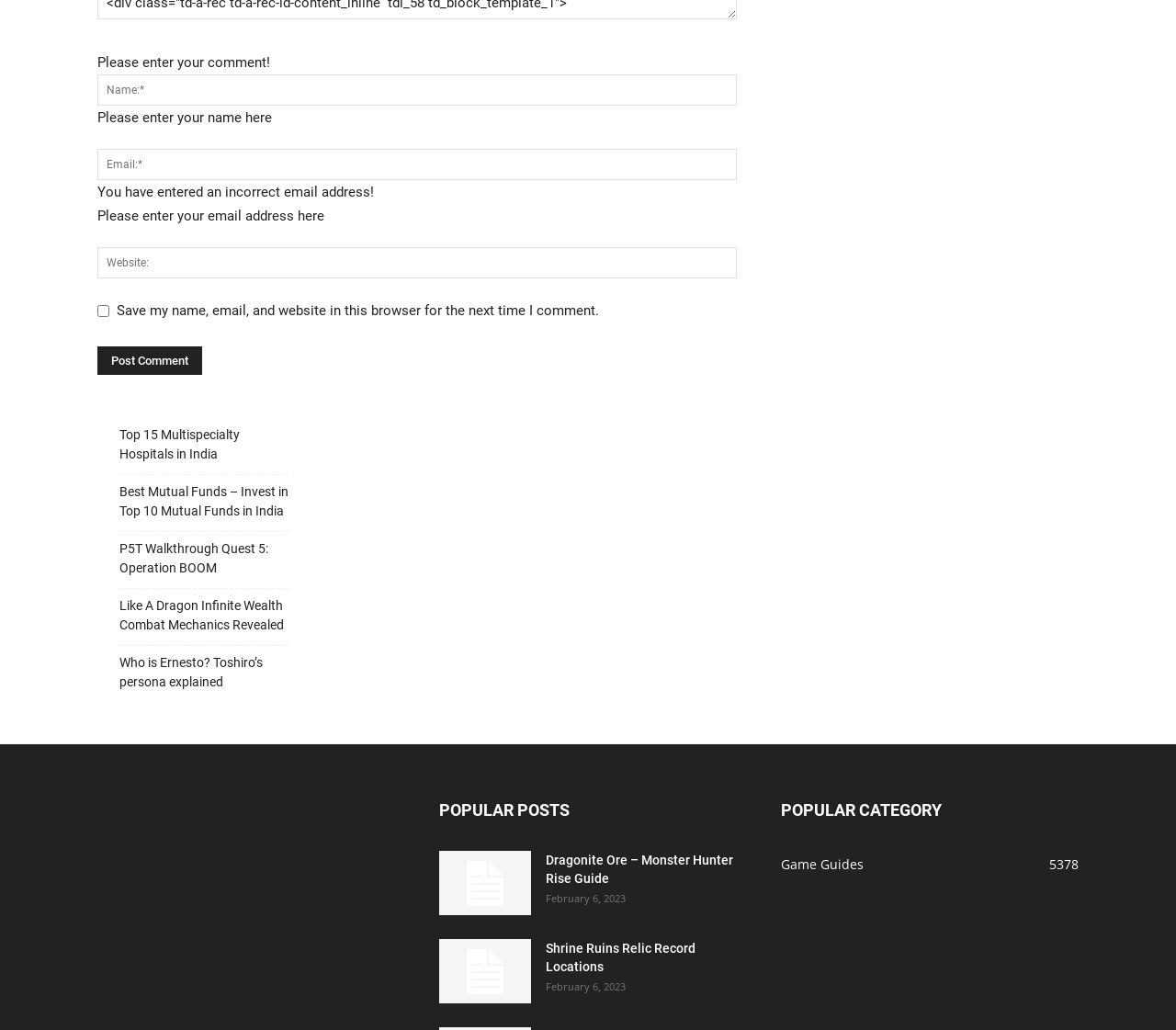Identify the bounding box for the element characterized by the following description: "name="url" placeholder="Website:"".

[0.083, 0.24, 0.627, 0.271]